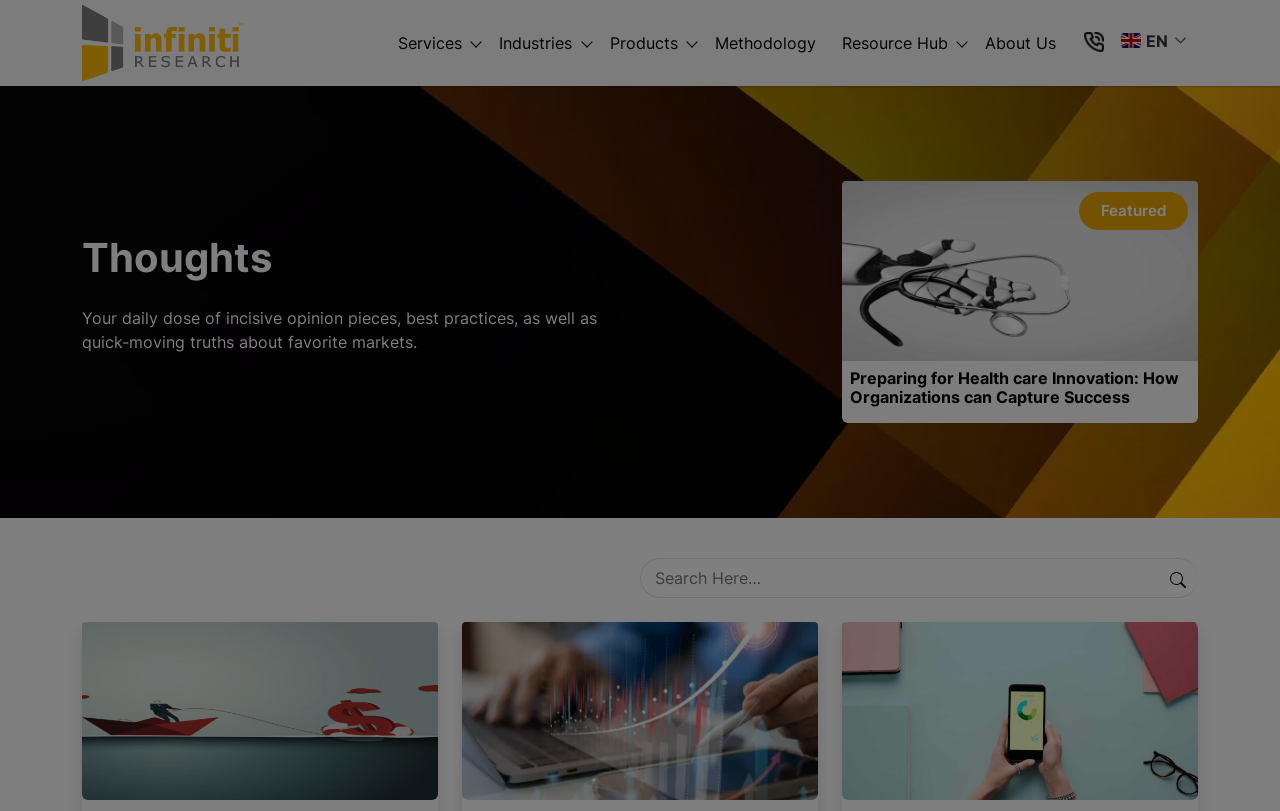Please provide a one-word or short phrase answer to the question:
What is the topic of the featured article?

Health care Innovation